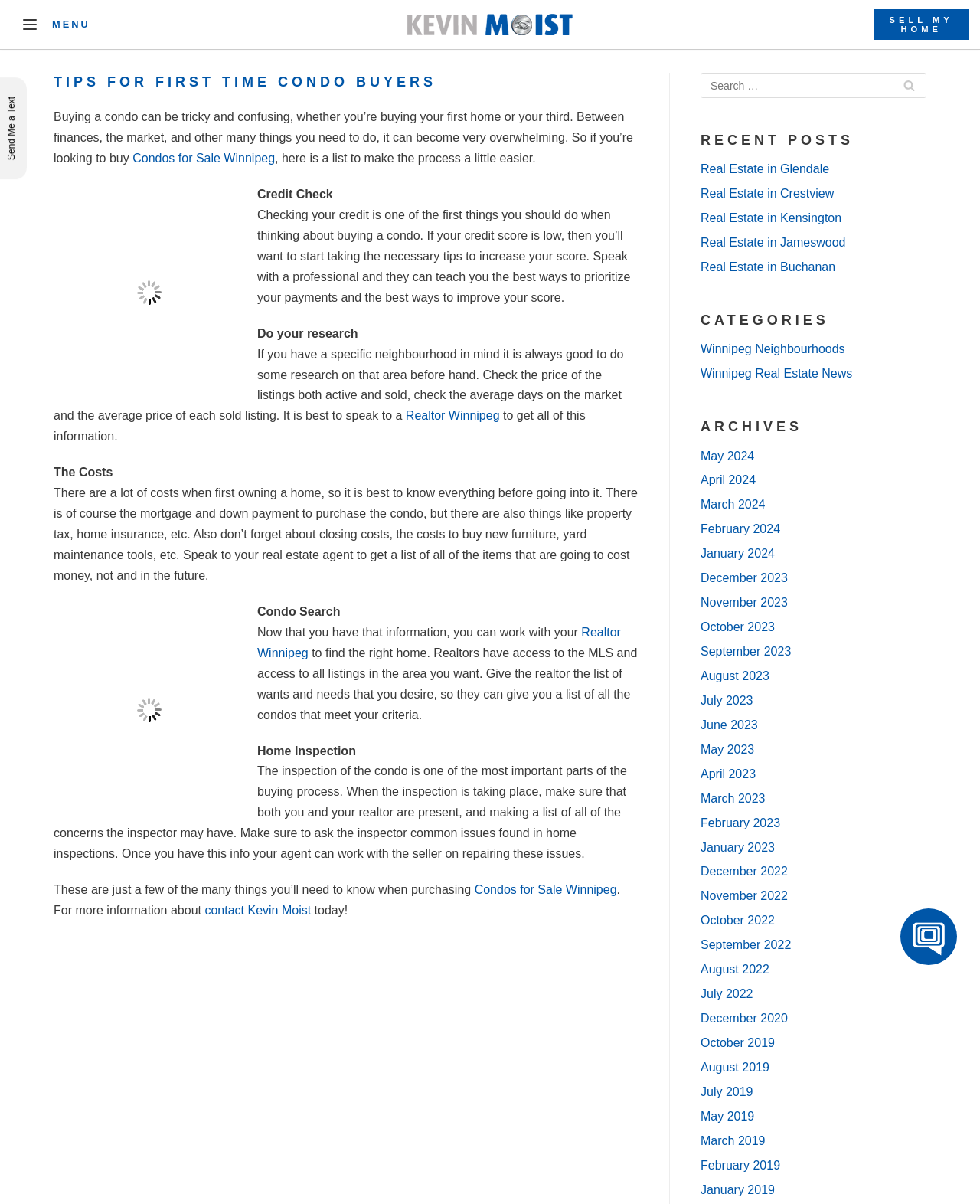Please provide a brief answer to the question using only one word or phrase: 
What is the topic of the webpage?

Condo buying